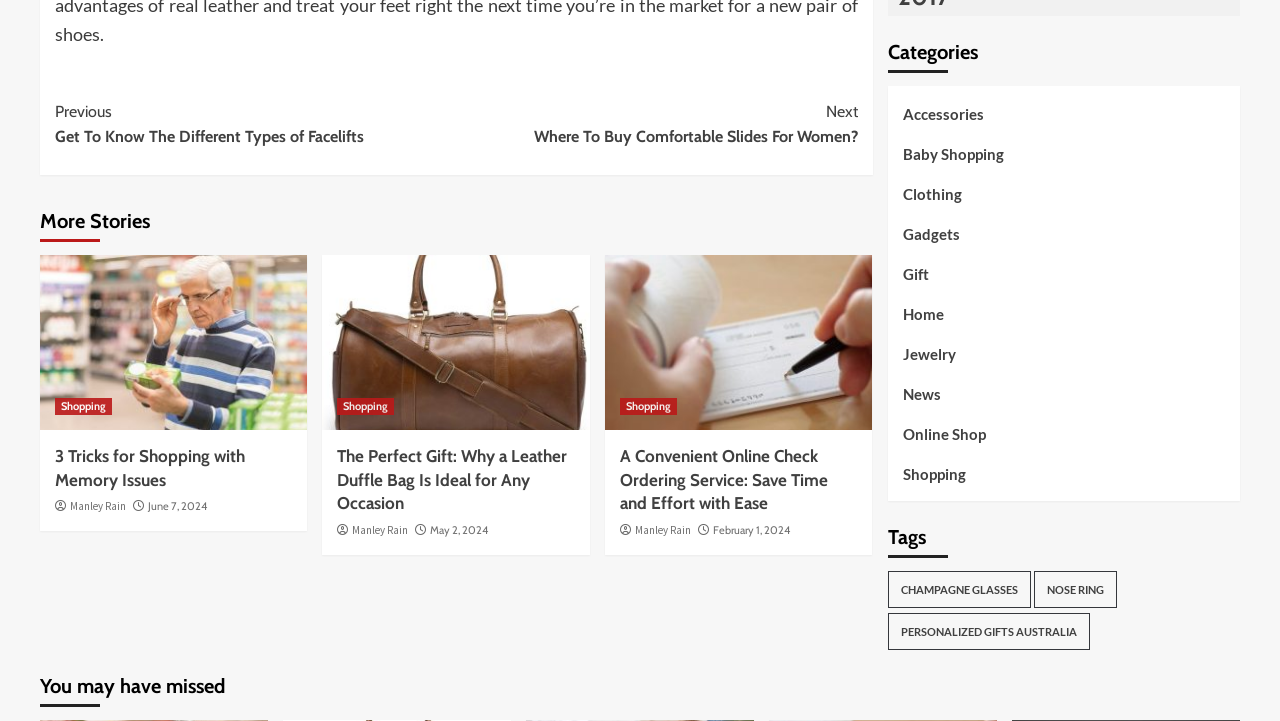Given the element description: "June 7, 2024", predict the bounding box coordinates of the UI element it refers to, using four float numbers between 0 and 1, i.e., [left, top, right, bottom].

[0.116, 0.693, 0.162, 0.712]